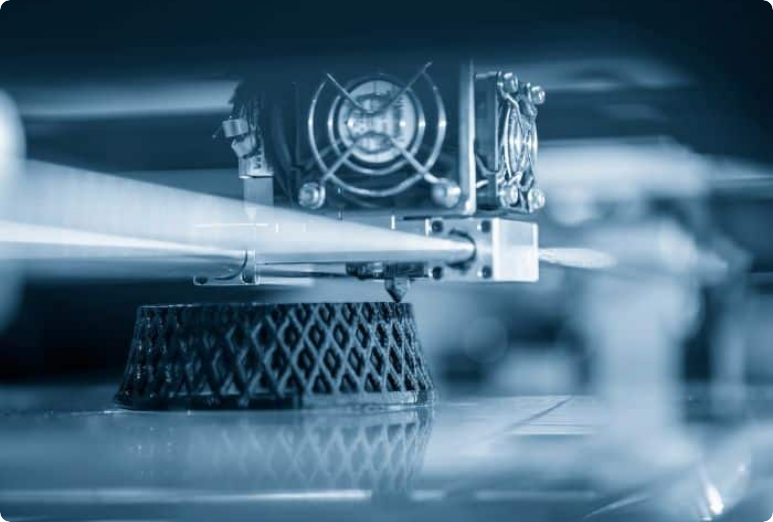Offer an in-depth caption for the image presented.

The image captures a close-up view of a 3D printing process, showcasing the intricate workings of a 3D printer as the printing head hovers just above a partially printed object, which is a filament spool with a lattice pattern design. The focus on the printer's nozzle and extruder components highlights the delicate nature of the additive manufacturing technique. The blue-toned aesthetic adds a modern and technological feel, emphasizing the innovation behind 3D printing. This visual representation serves to illustrate key aspects of the printing technology, relevant for enthusiasts and potential users looking to understand the mechanics involved in creating 3D-printed items.